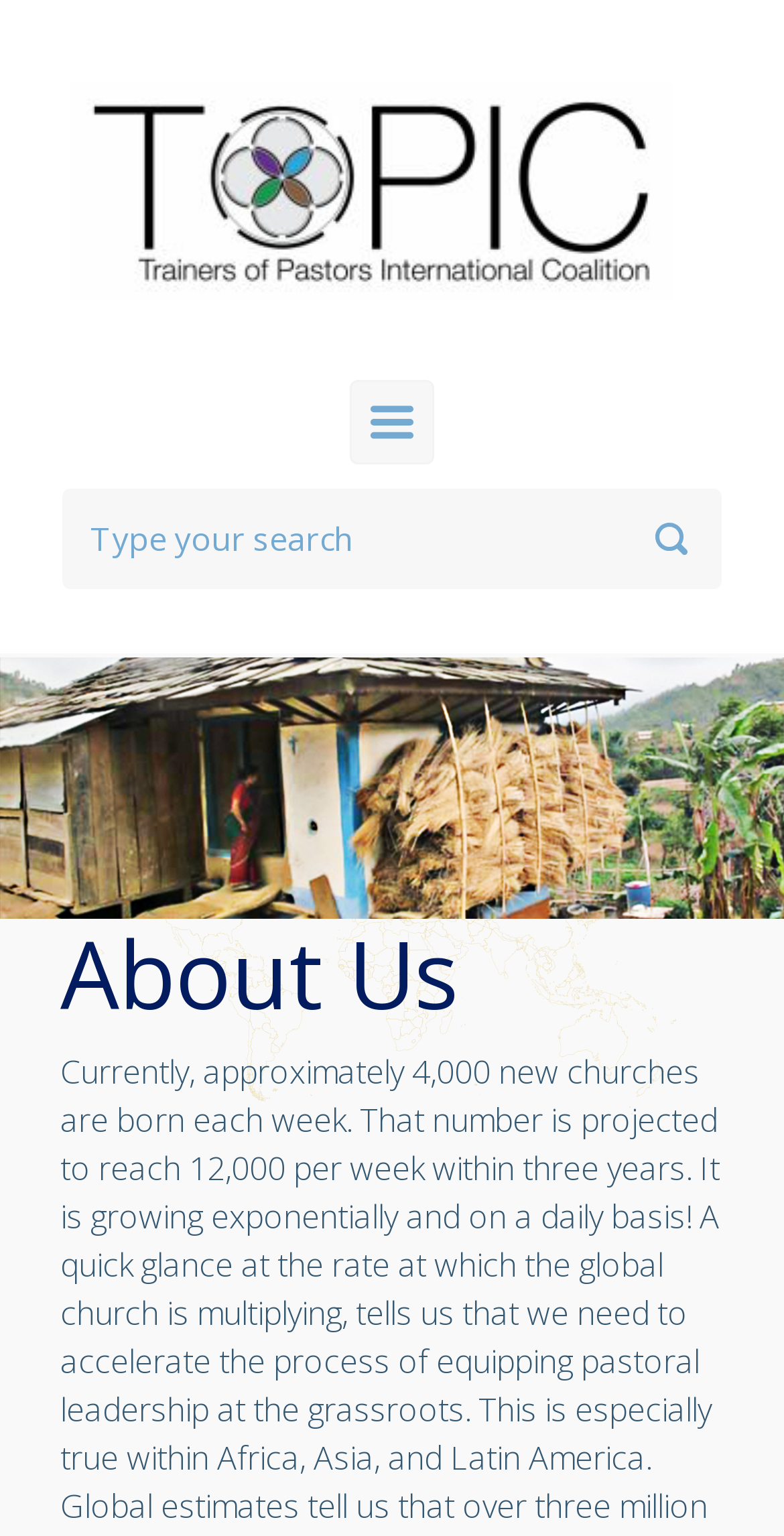Identify the bounding box for the UI element that is described as follows: "Contact your hosting provider".

None